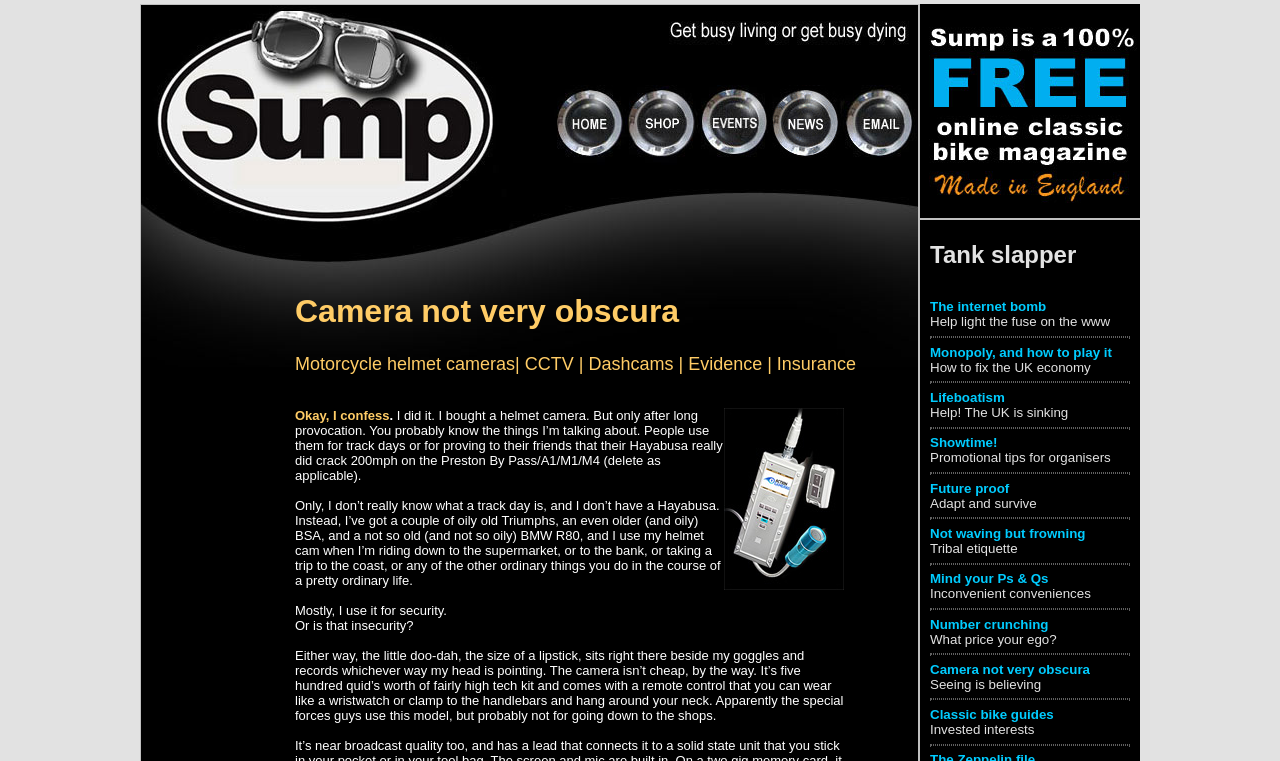Identify the bounding box for the UI element specified in this description: "Not waving but frowning". The coordinates must be four float numbers between 0 and 1, formatted as [left, top, right, bottom].

[0.727, 0.691, 0.848, 0.711]